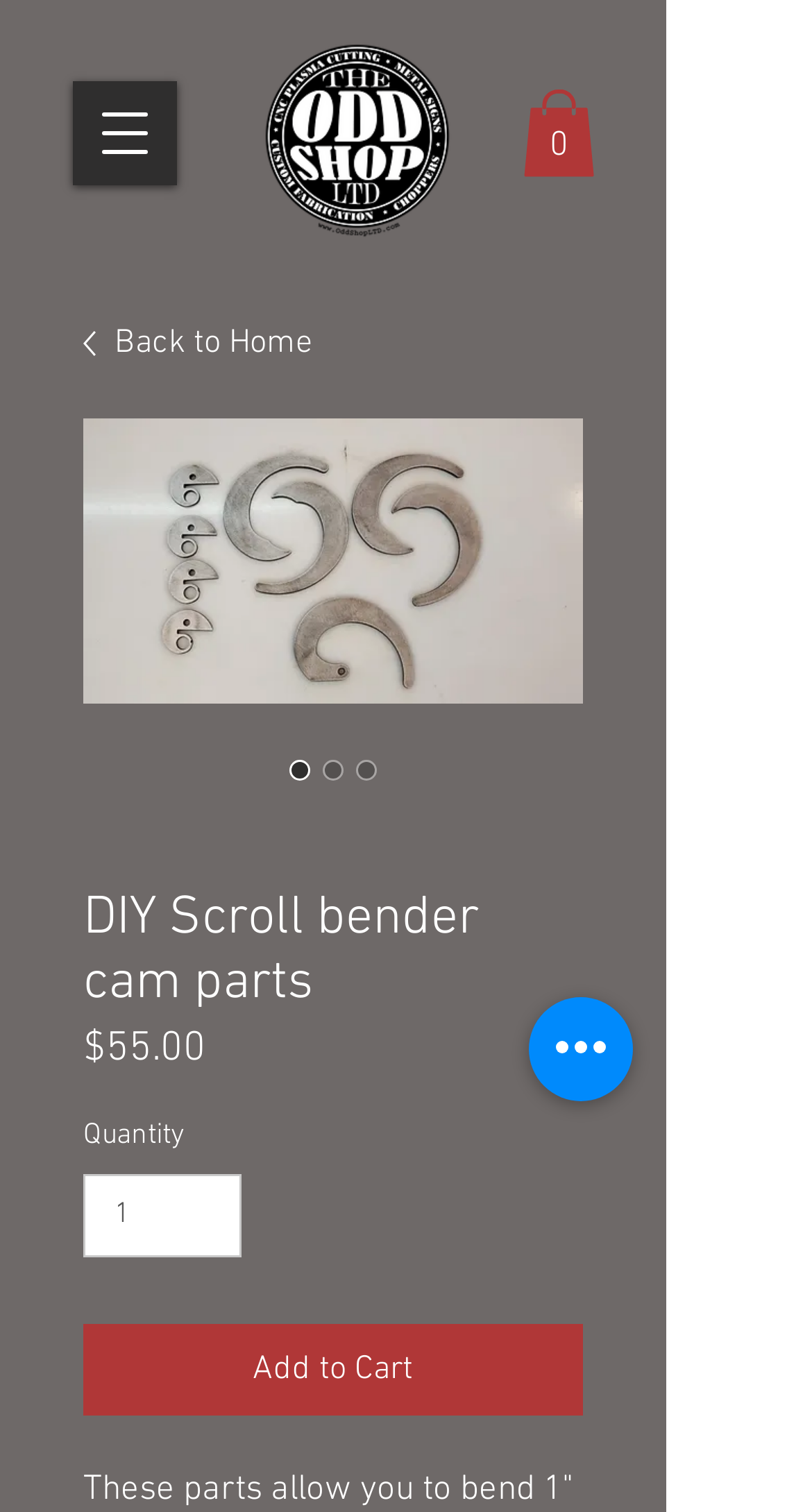How many items are in the cart?
Refer to the image and offer an in-depth and detailed answer to the question.

I found the number of items in the cart by looking at the text on the 'Cart with 0 items' link.